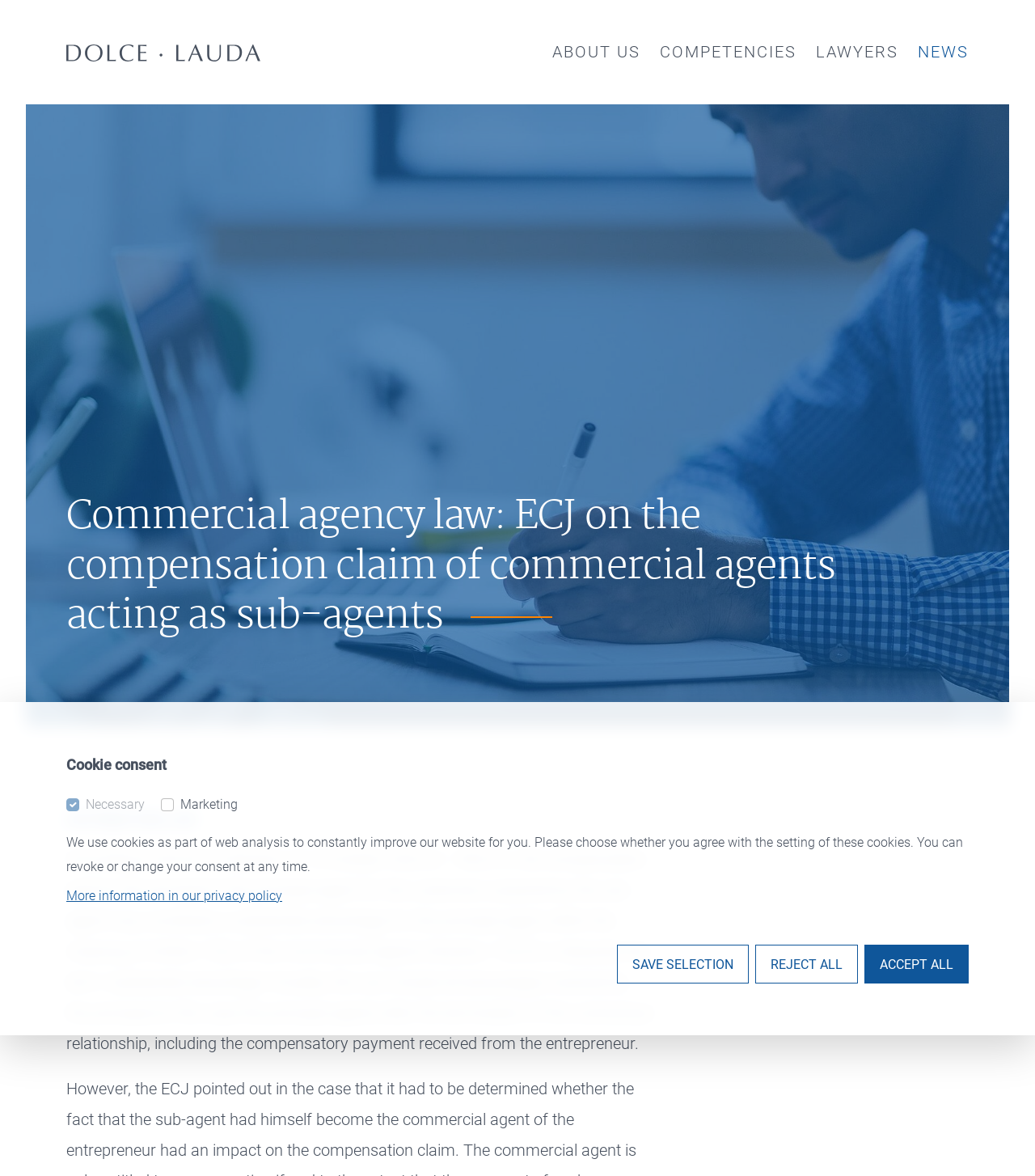Locate the bounding box coordinates of the segment that needs to be clicked to meet this instruction: "Click the SAVE SELECTION button".

[0.596, 0.803, 0.723, 0.836]